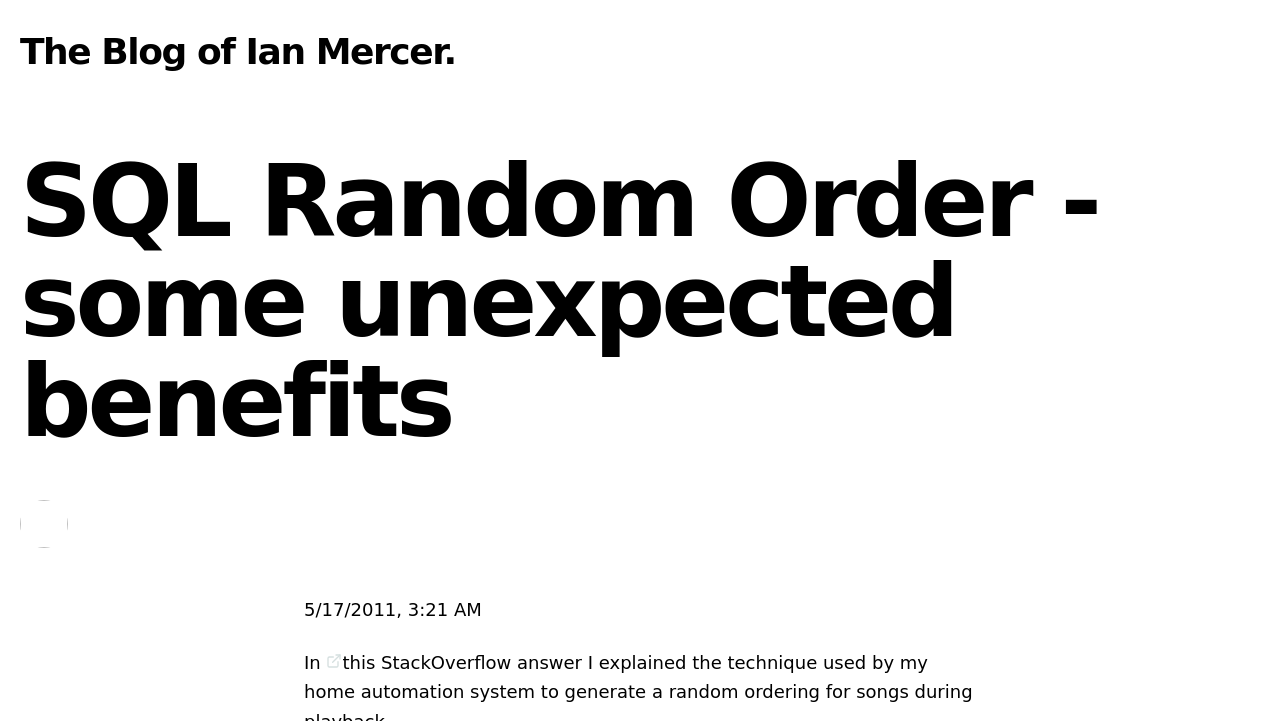Please find and generate the text of the main heading on the webpage.

SQL Random Order - some unexpected benefits